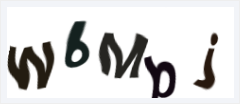How many characters are users required to enter?
Please provide a comprehensive answer based on the details in the screenshot.

The accompanying prompt directs users to 'Enter the five characters shown above', indicating the necessity of this input to proceed further on the page.